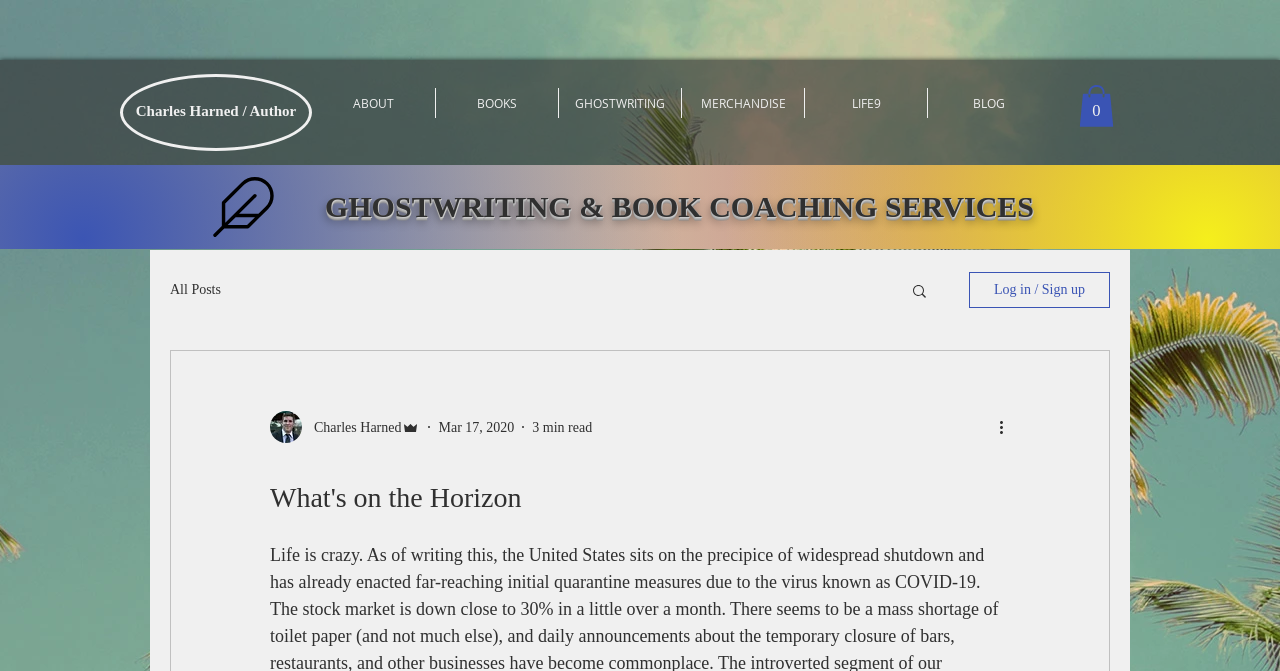Using the format (top-left x, top-left y, bottom-right x, bottom-right y), and given the element description, identify the bounding box coordinates within the screenshot: Log in / Sign up

[0.757, 0.405, 0.867, 0.459]